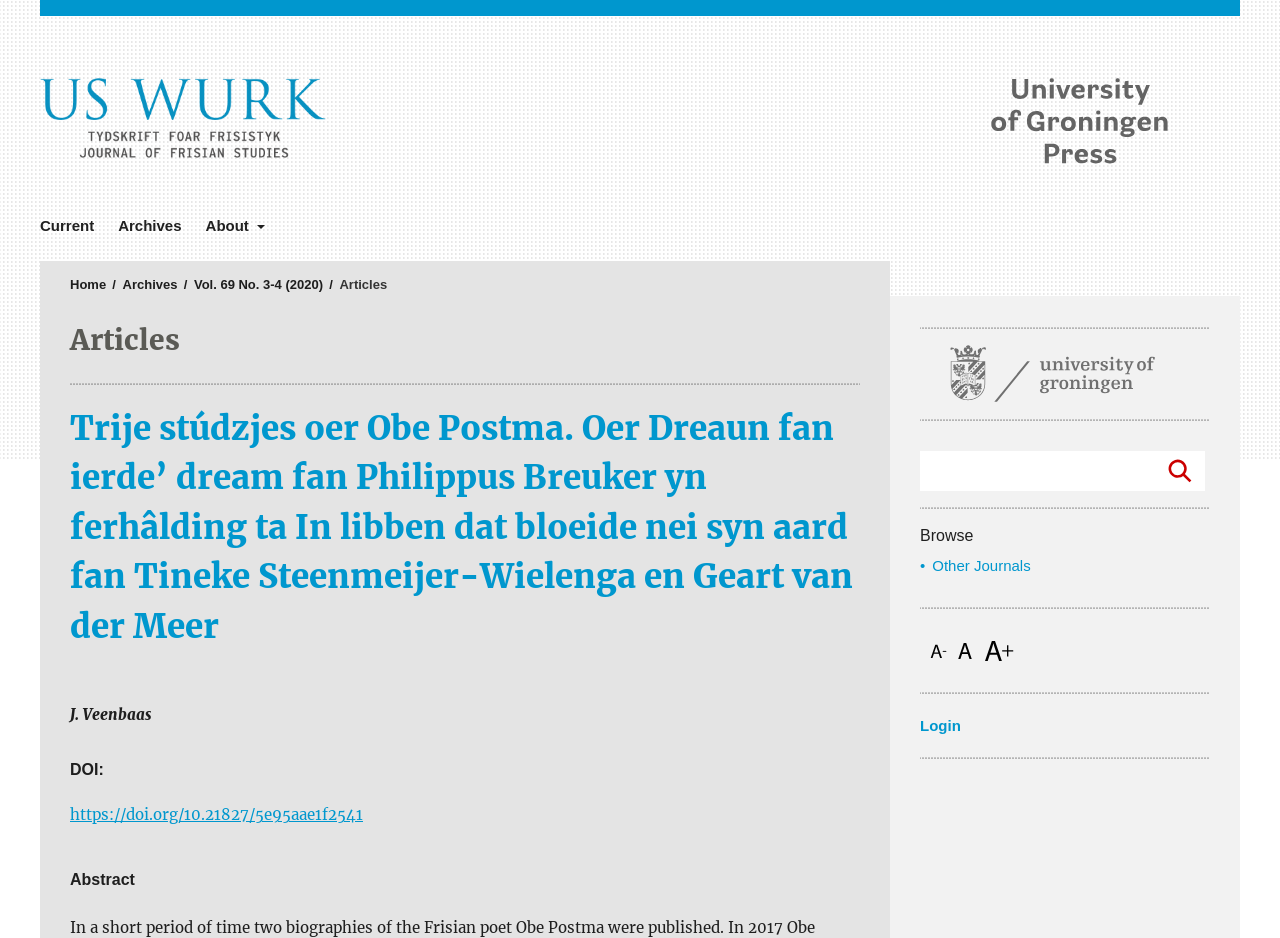Use a single word or phrase to answer this question: 
How many font size options are there?

3